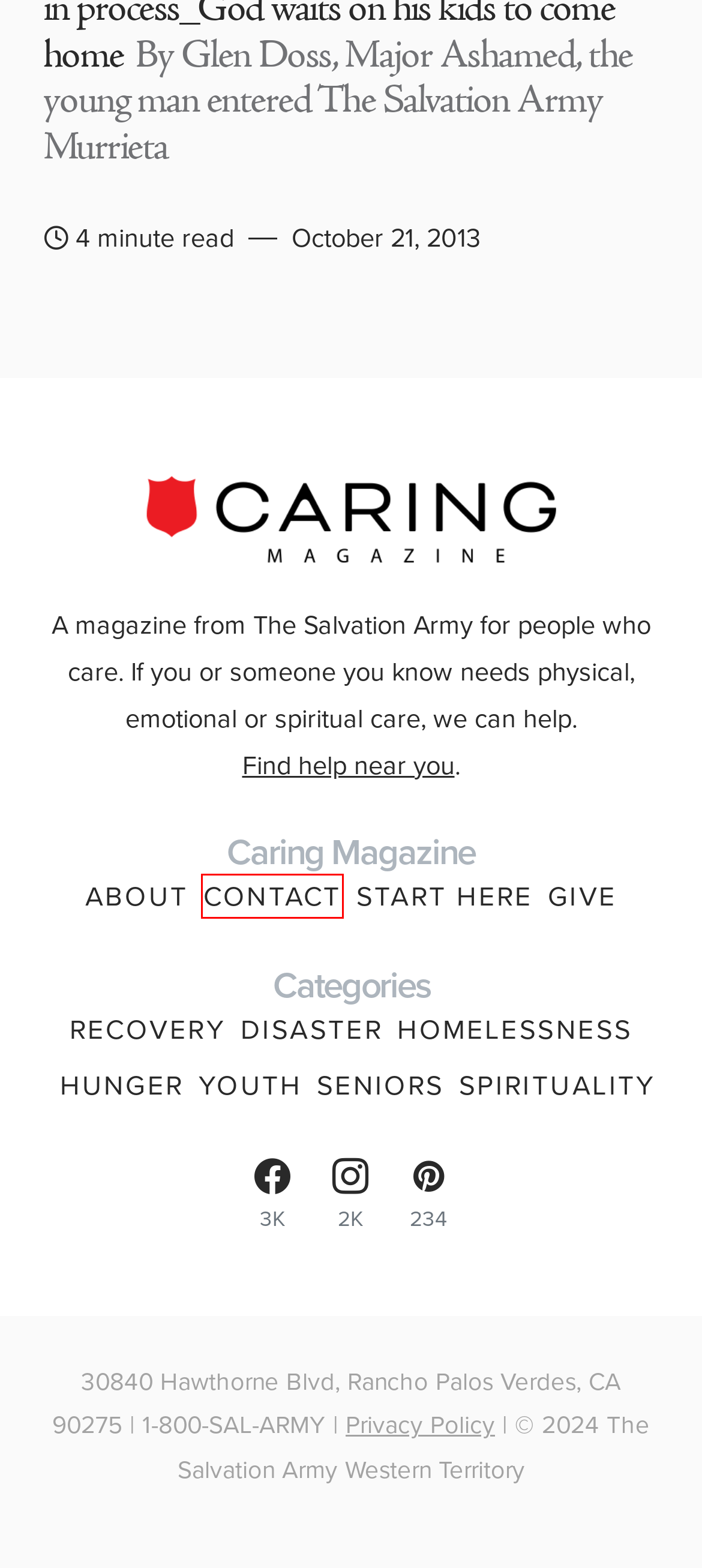You are presented with a screenshot of a webpage containing a red bounding box around an element. Determine which webpage description best describes the new webpage after clicking on the highlighted element. Here are the candidates:
A. Privacy Policy | Caring Magazine
B. News | Caring Magazine
C. 191 State of Disaster: The power of help after disaster with Shamrock Steele | Caring Magazine
D. Give | Caring Magazine
E. What's Your Cause? | Caring Magazine
F. in process_God waits on his kids to come home | Caring Magazine
G. Tehachapi after-school program offers safe haven for youth | Caring Magazine
H. Contact | Caring Magazine

H